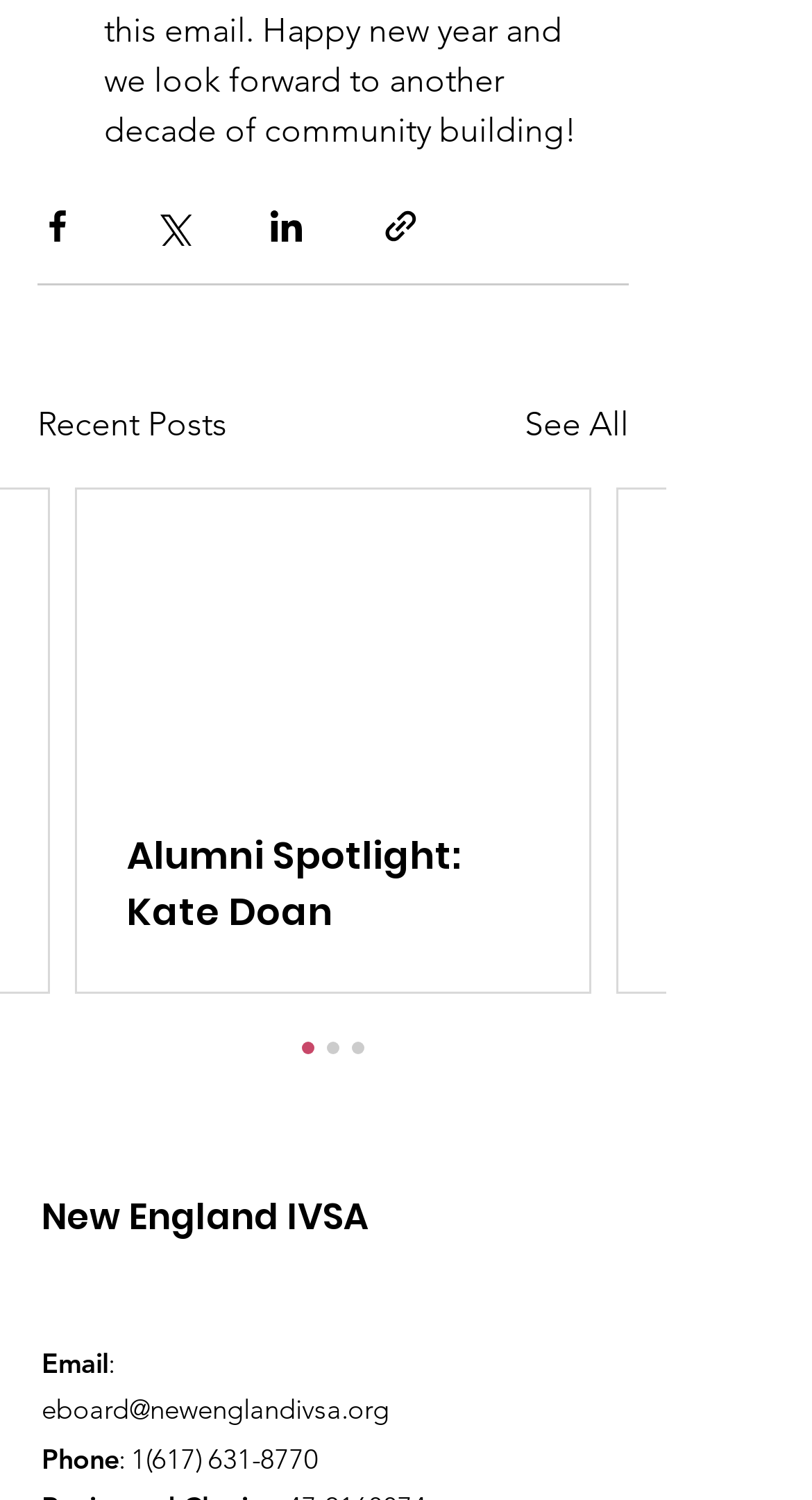Indicate the bounding box coordinates of the element that needs to be clicked to satisfy the following instruction: "Share via Facebook". The coordinates should be four float numbers between 0 and 1, i.e., [left, top, right, bottom].

[0.046, 0.138, 0.095, 0.164]